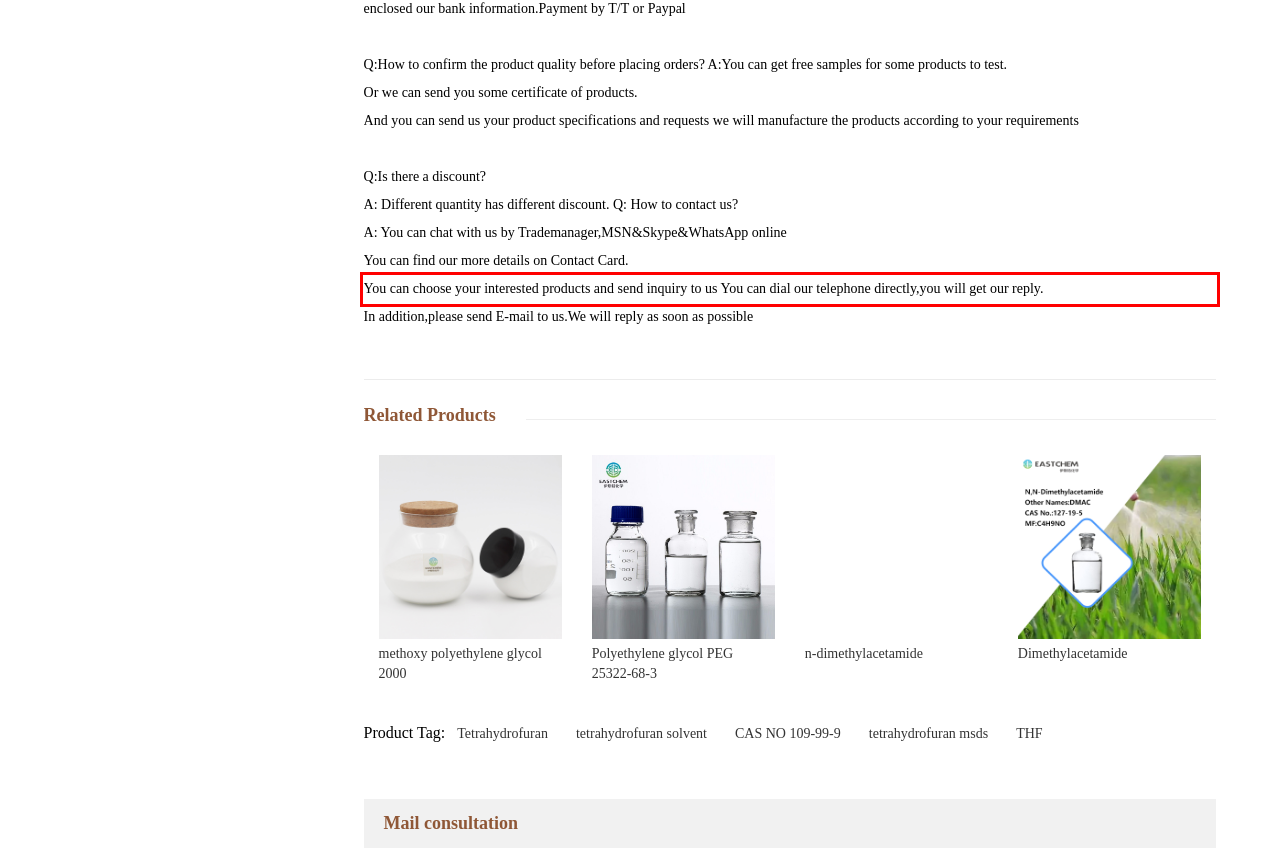Analyze the red bounding box in the provided webpage screenshot and generate the text content contained within.

You can choose your interested products and send inquiry to us You can dial our telephone directly,you will get our reply.